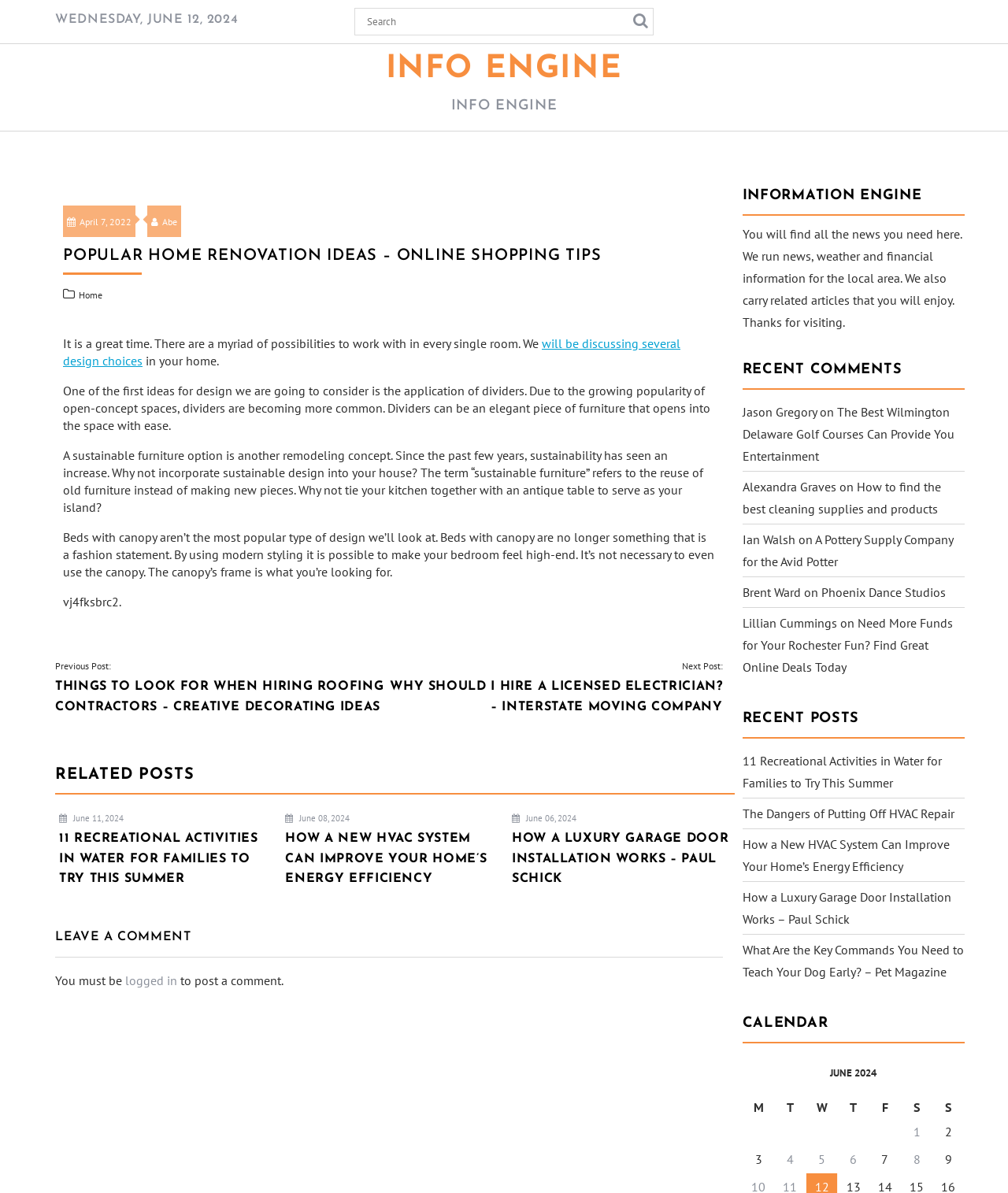Please answer the following question using a single word or phrase: What is the purpose of the 'Posts Navigation' section?

To navigate between posts